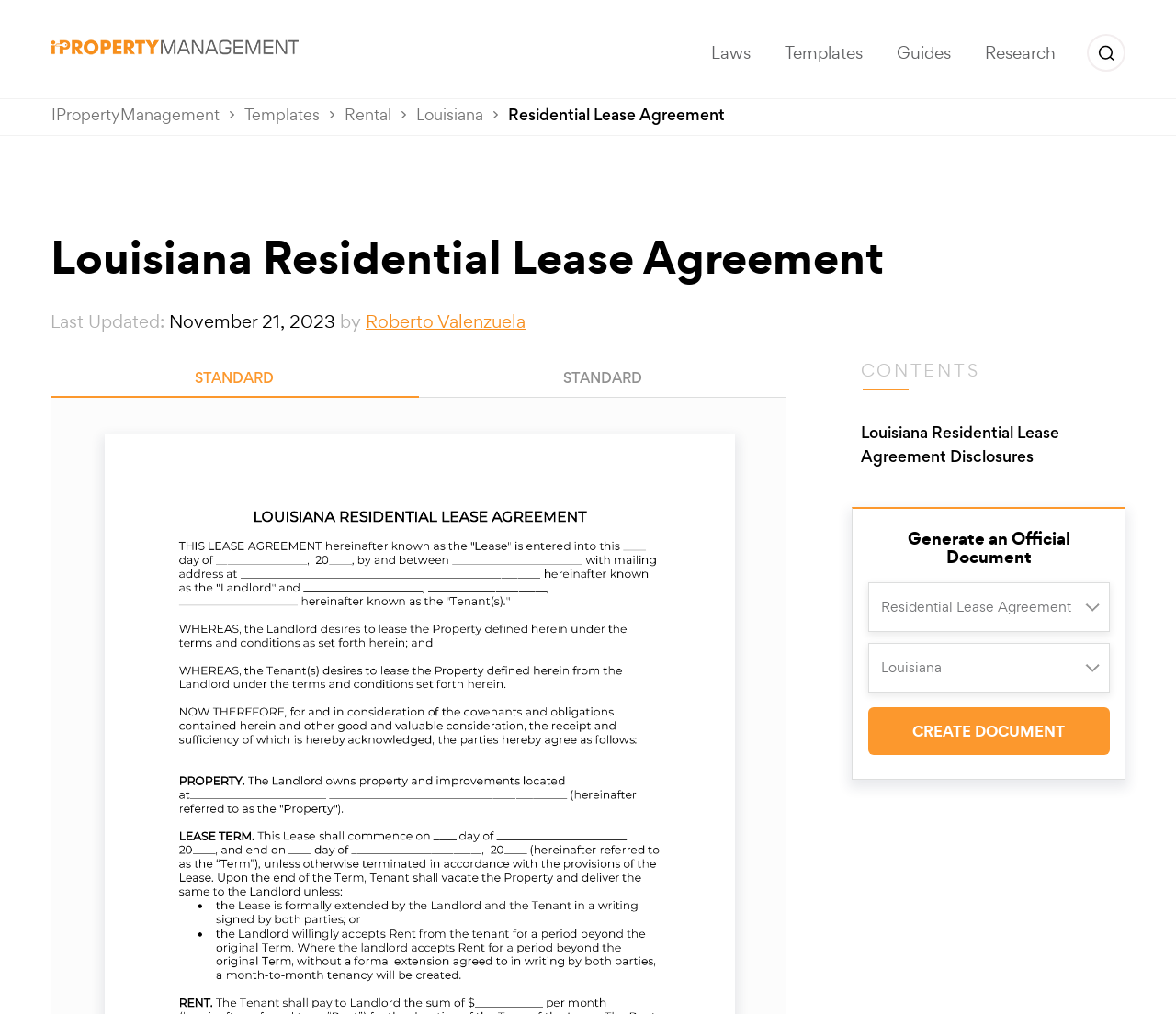What type of document can be generated?
Please respond to the question with a detailed and informative answer.

Based on the webpage, it appears that users can generate an official document, specifically a Louisiana Residential Lease Agreement, by using the provided template and filling in the necessary information.